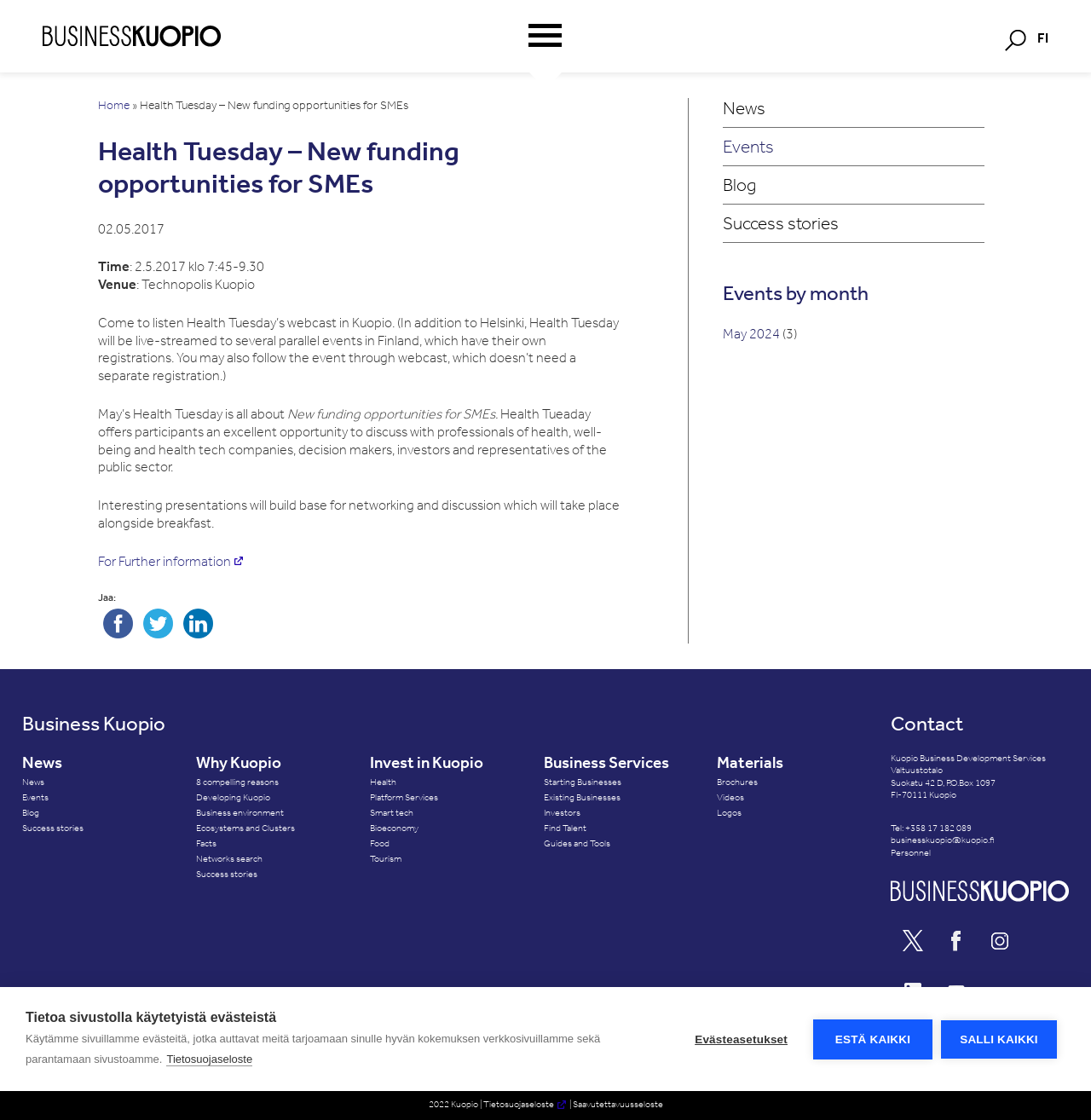Provide the bounding box coordinates for the UI element that is described as: "Invest in Kuopio".

[0.339, 0.672, 0.443, 0.689]